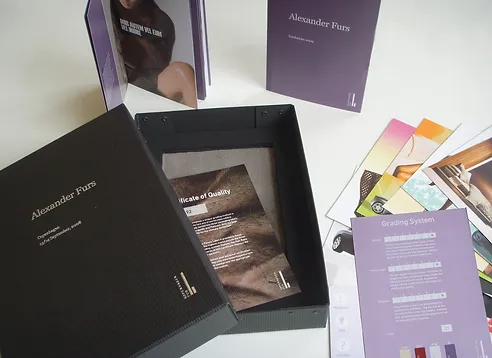Create an extensive caption that includes all significant details of the image.

This image showcases a sophisticated promotional display for Alexander Furs, emphasizing their luxury offerings. At the center is a sleek, dark presentation box that features the name "Alexander Furs" elegantly embossed on the lid. Inside the box, prominently displayed is a document titled "The Certificate of Quality," which suggests a commitment to excellence and transparency in their products. Surrounding the box are various promotional materials, including brochures and colorful prints that highlight the brand’s quality grading system and luxury identity. These materials likely aim to educate potential customers on the exquisite nature of furs and the brand's unique positioning in the high-end market. The overall presentation reflects a blend of sophistication and professionalism, underscoring Alexander Furs' dedication to quality and luxury in the fur industry.